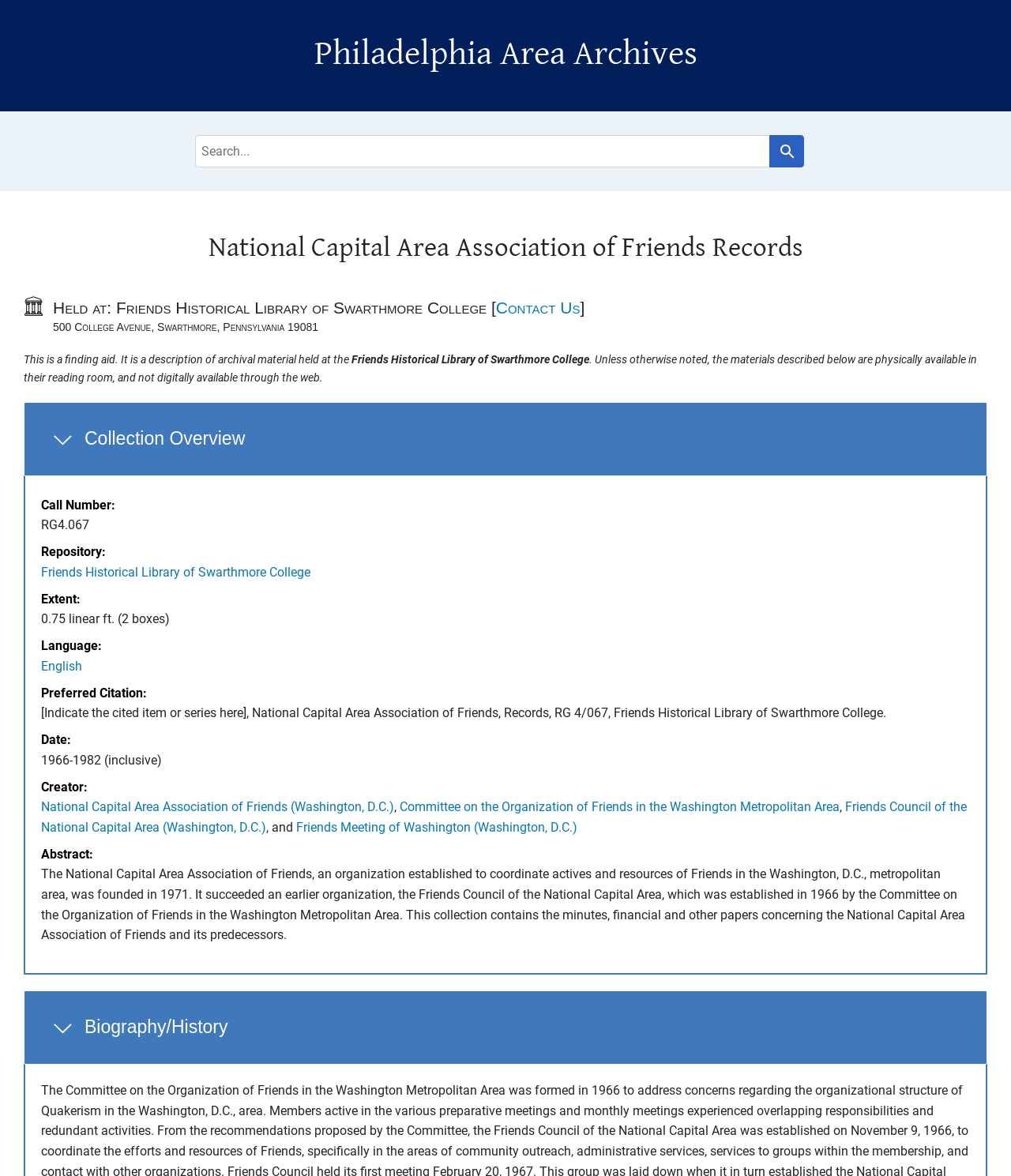Provide a brief response to the question below using a single word or phrase: 
What is the language of the collection?

English